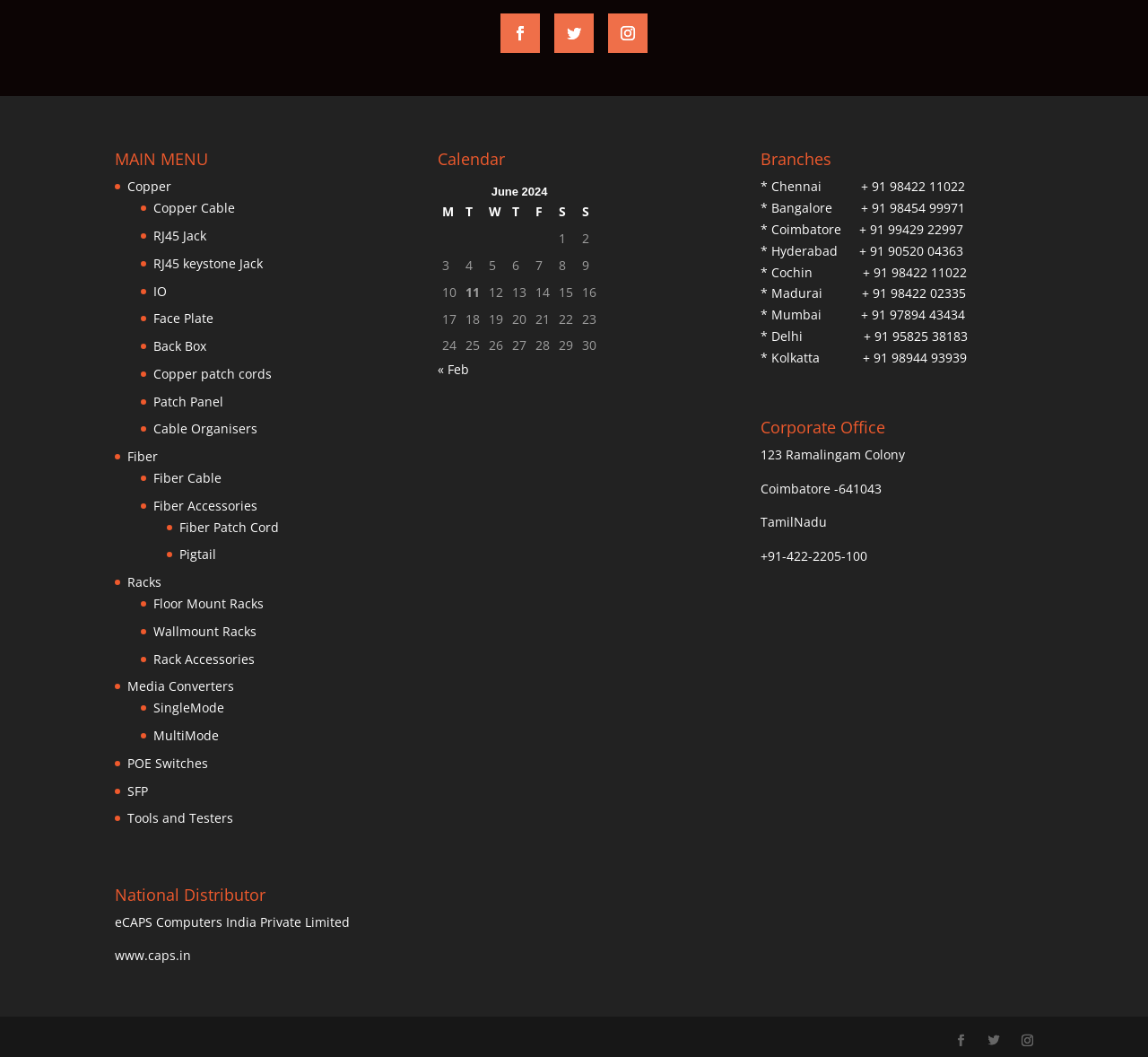Pinpoint the bounding box coordinates of the element to be clicked to execute the instruction: "Click on Fiber".

[0.111, 0.424, 0.138, 0.44]